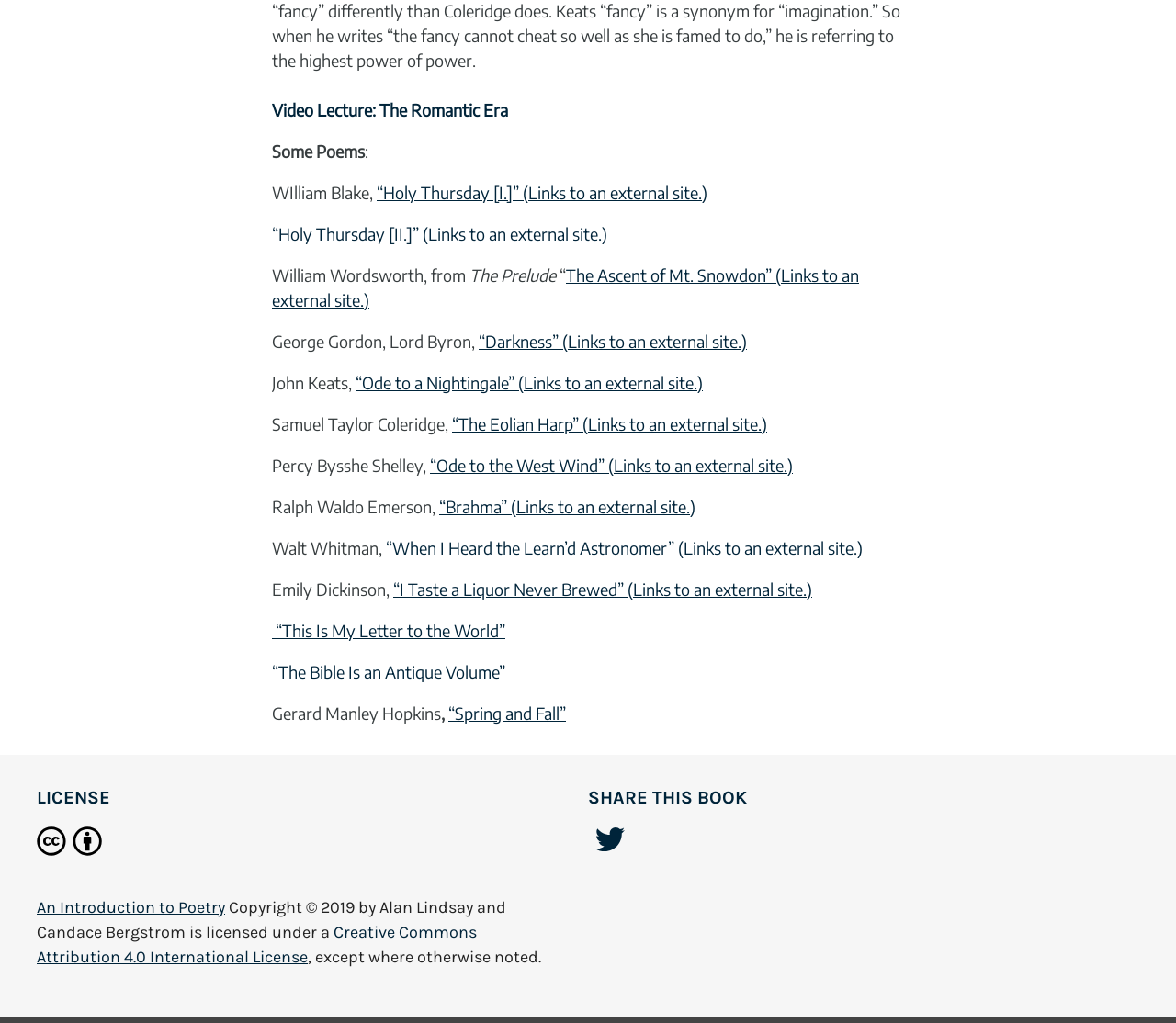Determine the bounding box for the described UI element: "An Introduction to Poetry".

[0.031, 0.877, 0.191, 0.897]